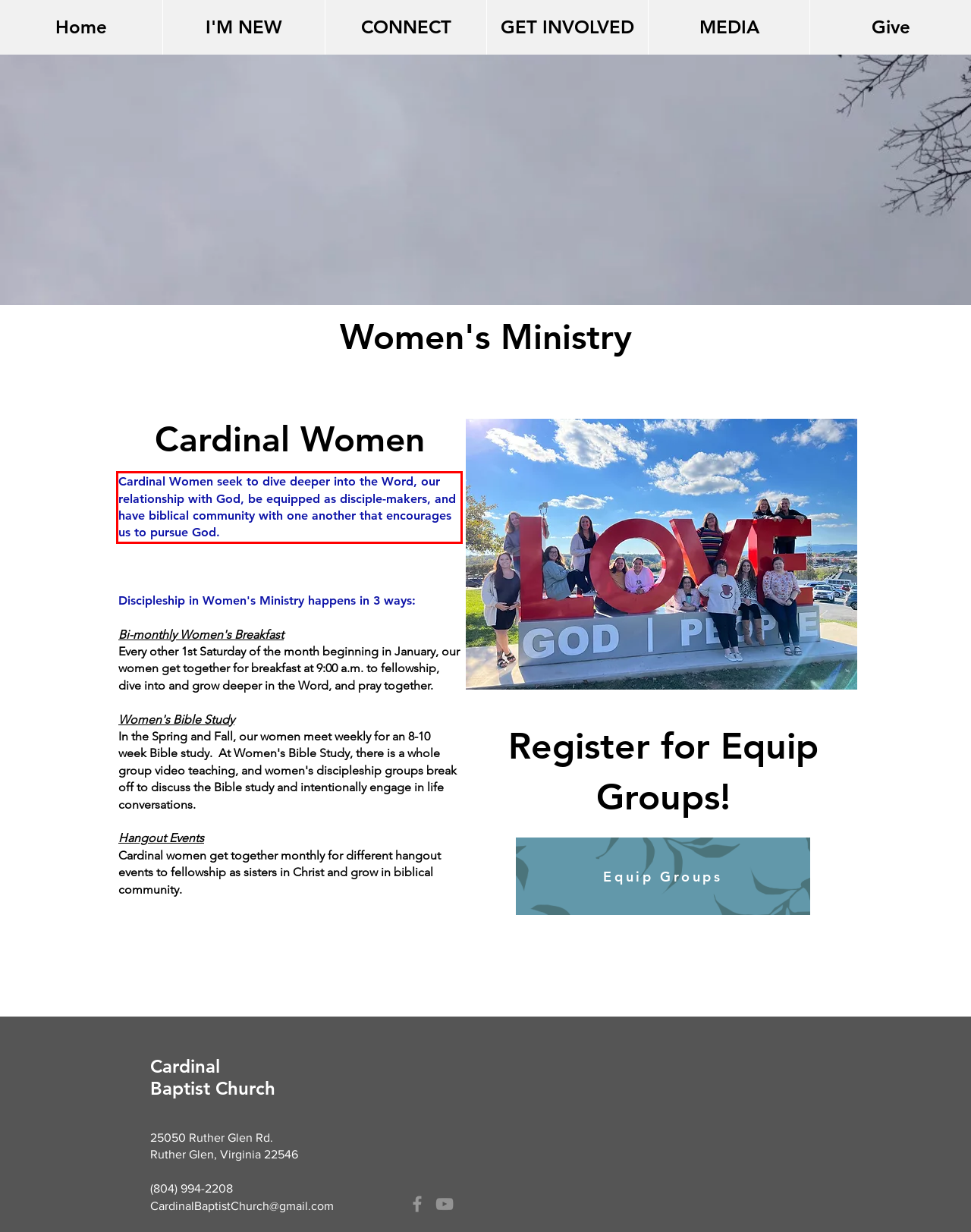Analyze the screenshot of a webpage where a red rectangle is bounding a UI element. Extract and generate the text content within this red bounding box.

Cardinal Women seek to dive deeper into the Word, our relationship with God, be equipped as disciple-makers, and have biblical community with one another that encourages us to pursue God.